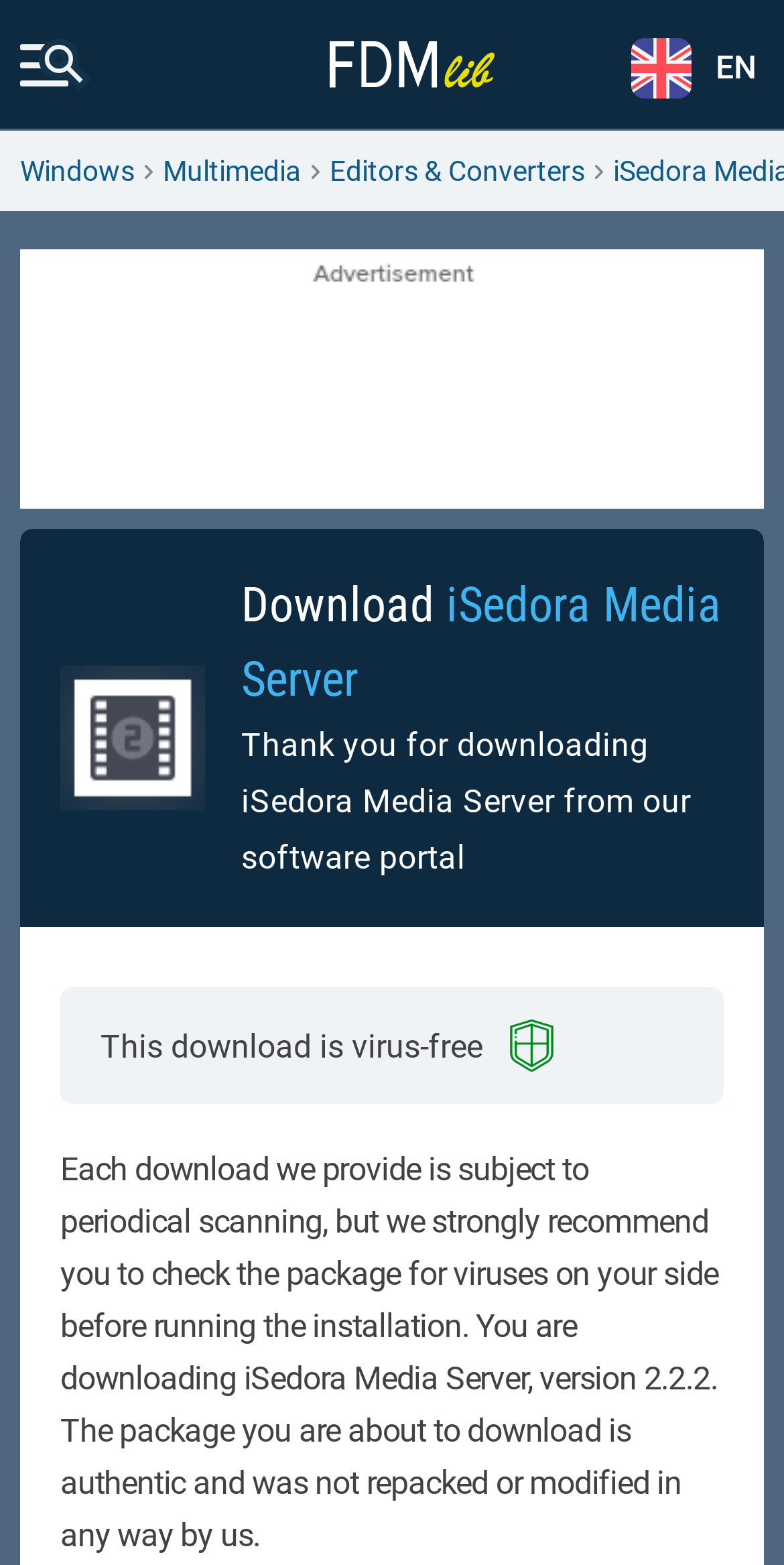Create an elaborate caption that covers all aspects of the webpage.

The webpage is focused on downloading iSedora Media Server 2.2.2 for free. At the top, there is a link to "Free Download Manager Lib" accompanied by an image, positioned slightly to the right of the center. To the right of this link is a static text "EN". 

Below these elements, there is an iframe for an advertisement that spans almost the entire width of the page. 

On the left side, there are three links: "Windows", "Multimedia", and "Editors & Converters", positioned vertically in that order. 

To the right of these links, there is an image of iSedora Media Server. 

Further down, there is a heading "Download iSedora Media Server" with a link to "iSedora Media Server" below it. 

Below this heading, there is another heading "Thank you for downloading iSedora Media Server from our software portal". 

There are two static texts: one stating "This download is virus-free" and another providing a detailed description of the download package, including its authenticity and a recommendation to check for viruses before installation.